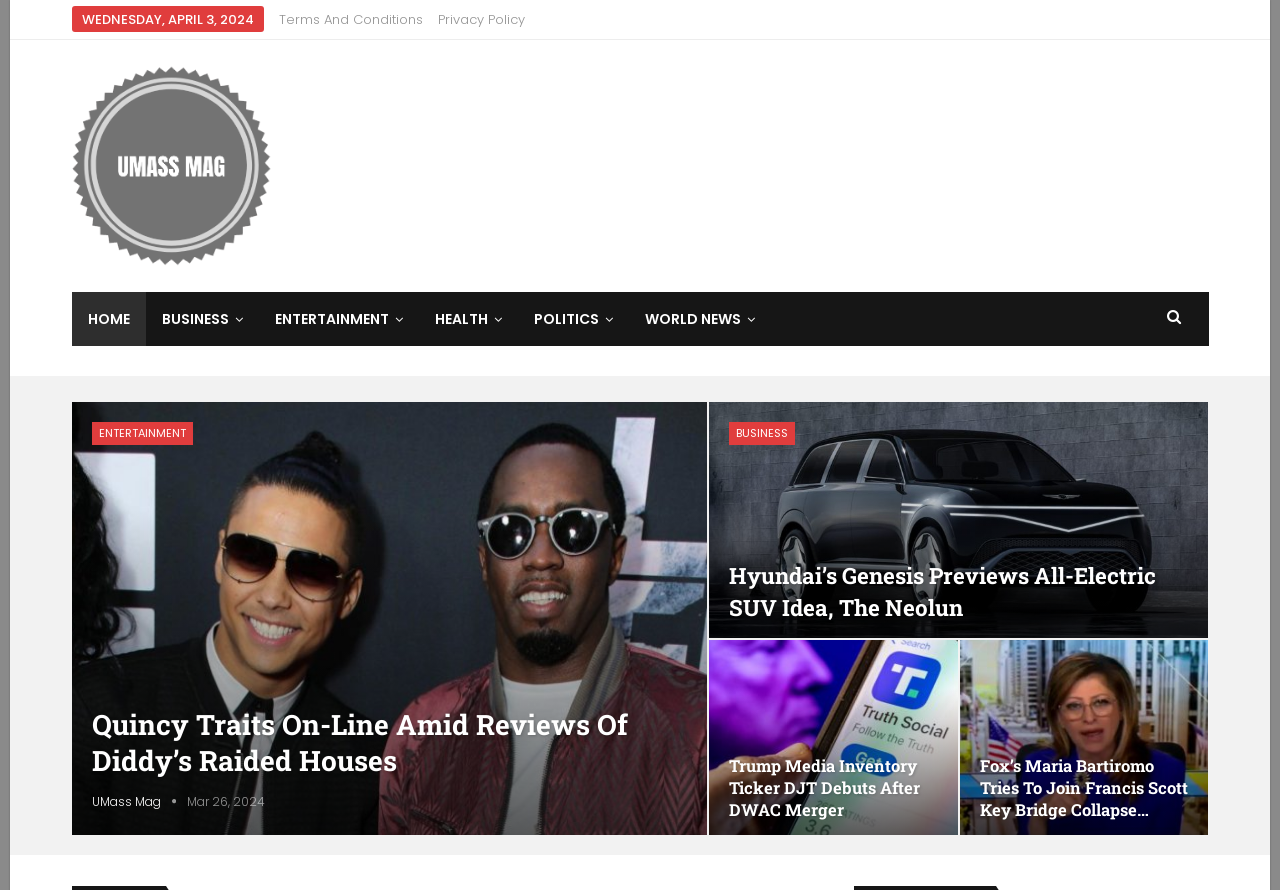Please determine the bounding box coordinates for the UI element described as: "Terms and Conditions".

[0.218, 0.011, 0.33, 0.033]